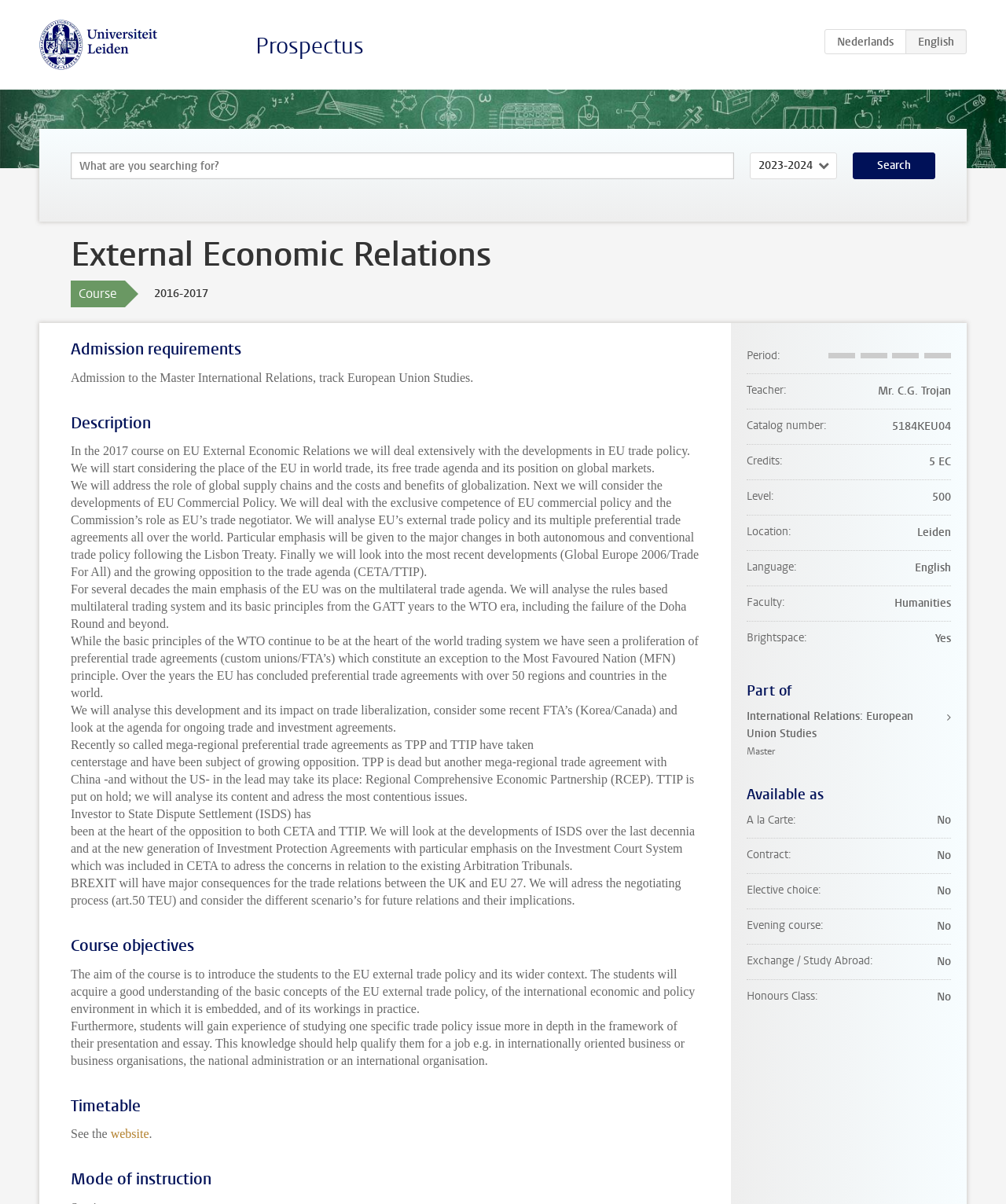Detail the various sections and features of the webpage.

This webpage is about the course "External Economic Relations, 2016-2017" offered by Universiteit Leiden. At the top of the page, there is a link to the university's homepage and a search box where users can enter keywords. Below the search box, there is a dropdown menu to select an academic year.

The main content of the page is divided into several sections. The first section is an introduction to the course, which includes a heading "External Economic Relations" and a brief description of the course. Below this section, there are several headings, including "Admission requirements", "Description", "Course objectives", "Timetable", and "Mode of instruction".

Under the "Description" heading, there is a lengthy text that describes the course content, including the topics that will be covered, such as EU trade policy, global supply chains, and the impact of Brexit on trade relations. The text is divided into several paragraphs, each focusing on a specific aspect of the course.

The "Course objectives" section outlines the goals of the course, including introducing students to EU external trade policy and its wider context. The "Timetable" section provides a link to the course schedule, and the "Mode of instruction" section lists the teacher, catalog number, credits, level, location, language, and faculty associated with the course.

On the right side of the page, there is a section titled "Part of" that lists the master's program that this course is part of, which is "International Relations: European Union Studies Master". Below this section, there is another section titled "Available as" that lists whether the course is available à la carte or by contract.

Overall, the webpage provides detailed information about the course, including its content, objectives, and logistics, as well as its place within the university's curriculum.